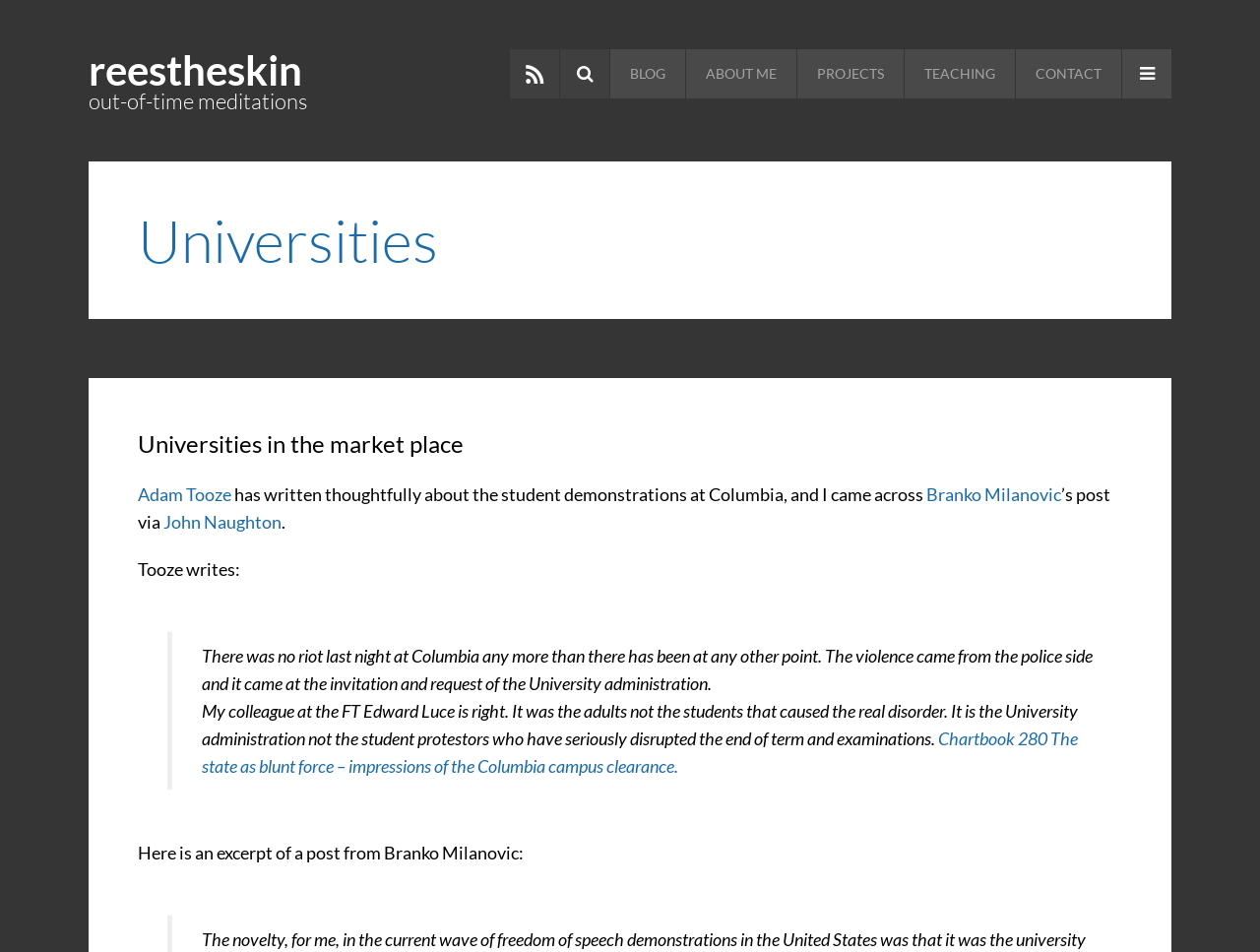Provide a thorough and detailed response to the question by examining the image: 
What is the topic of the article?

The topic of the article is 'Universities' which is mentioned in the heading of the article. The heading is located at the top of the webpage with a bounding box coordinate of [0.109, 0.221, 0.891, 0.283].